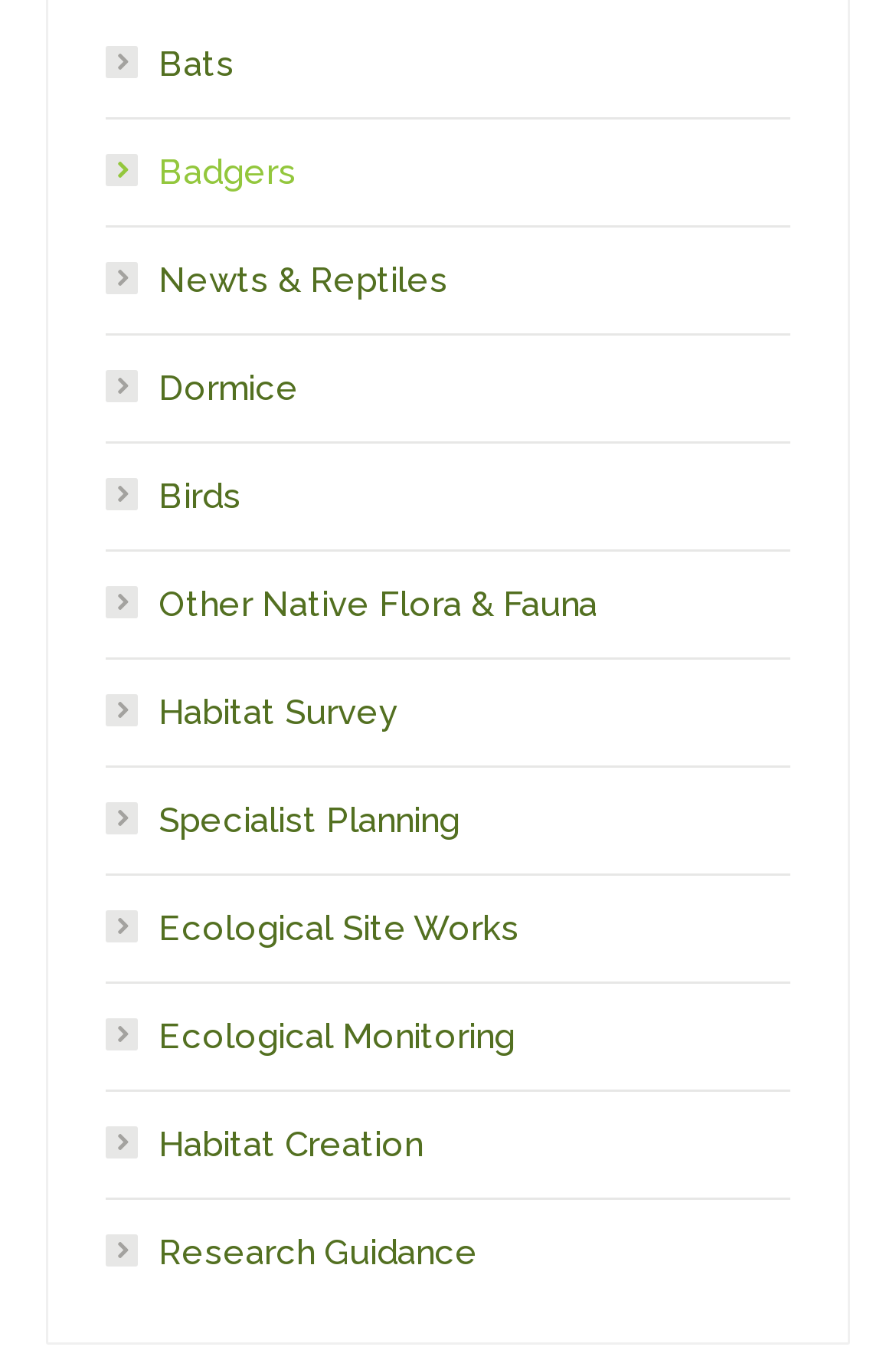Please provide the bounding box coordinates for the element that needs to be clicked to perform the following instruction: "View information on Birds". The coordinates should be given as four float numbers between 0 and 1, i.e., [left, top, right, bottom].

[0.118, 0.343, 0.269, 0.389]